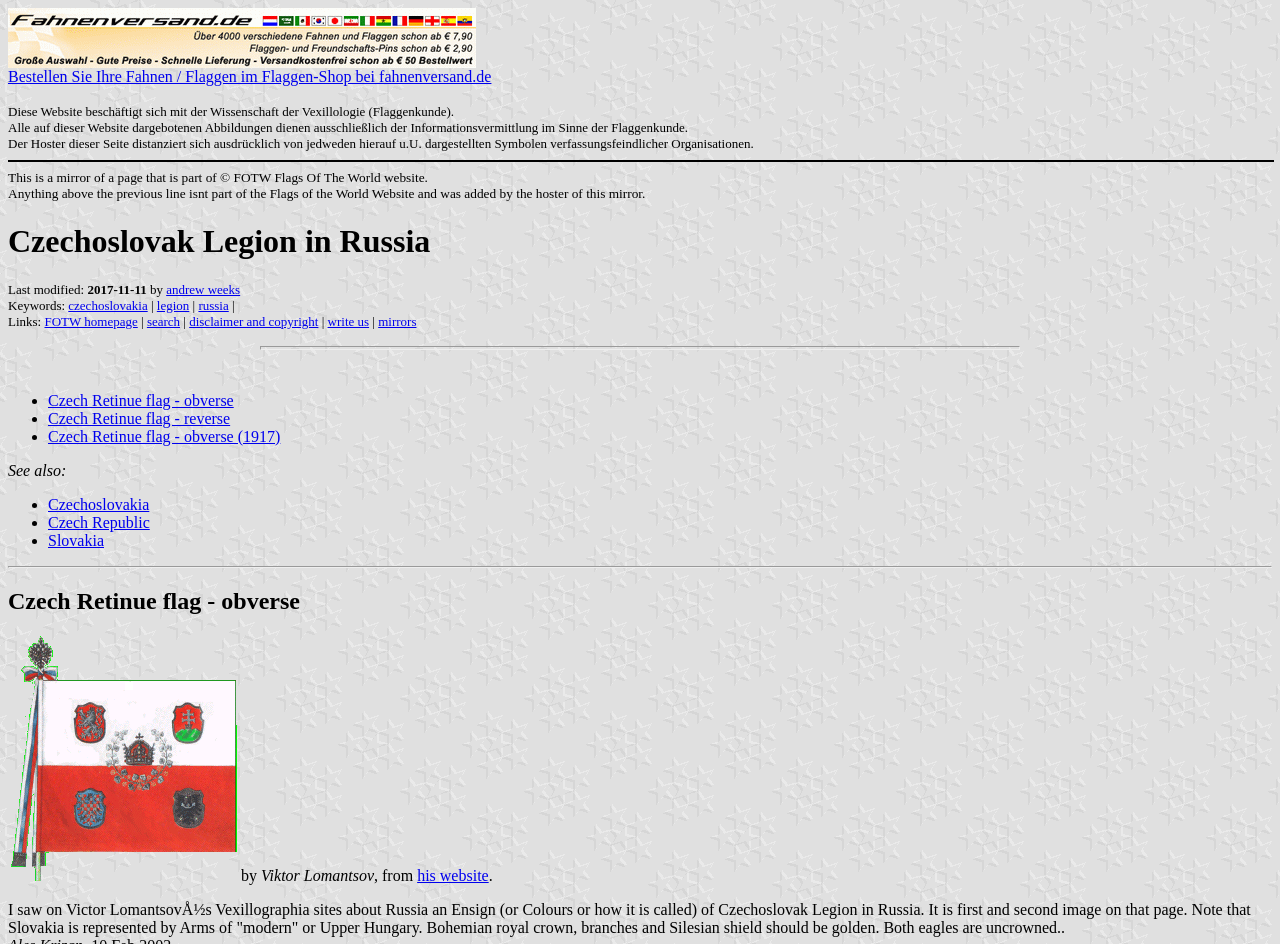Provide a short answer using a single word or phrase for the following question: 
What is the purpose of the images on this webpage?

To display flags